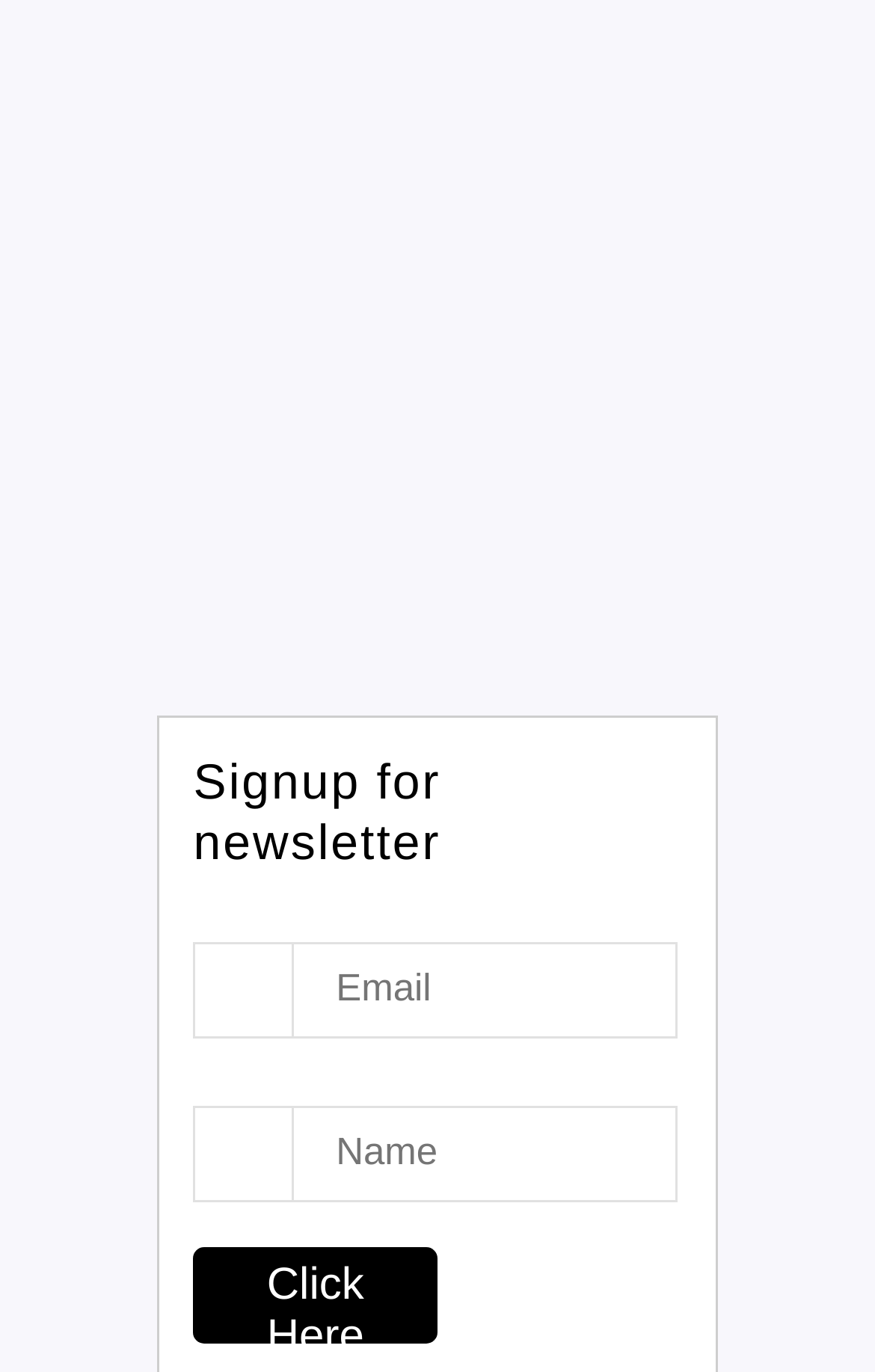What are the office hours on Saturday and Sunday?
Refer to the image and provide a detailed answer to the question.

I found the office hours by looking at the 'OFFICE HOURS' heading and the static text below it, which mentions 'Saturday & Sunday: CLOSED'.